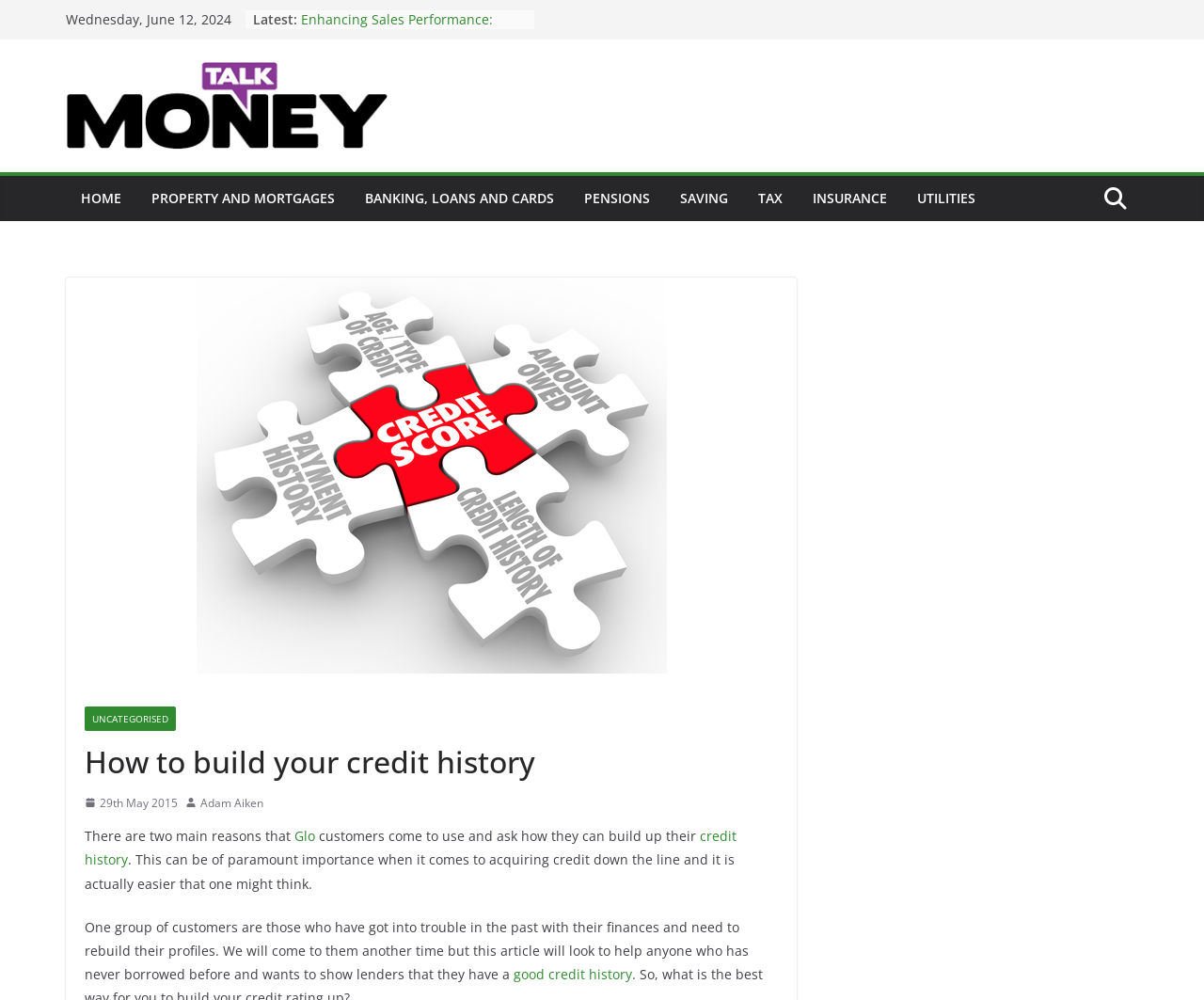By analyzing the image, answer the following question with a detailed response: What is the topic of the article?

I found the topic by reading the static text elements in the article, where I saw multiple mentions of 'credit history' and 'building credit'.